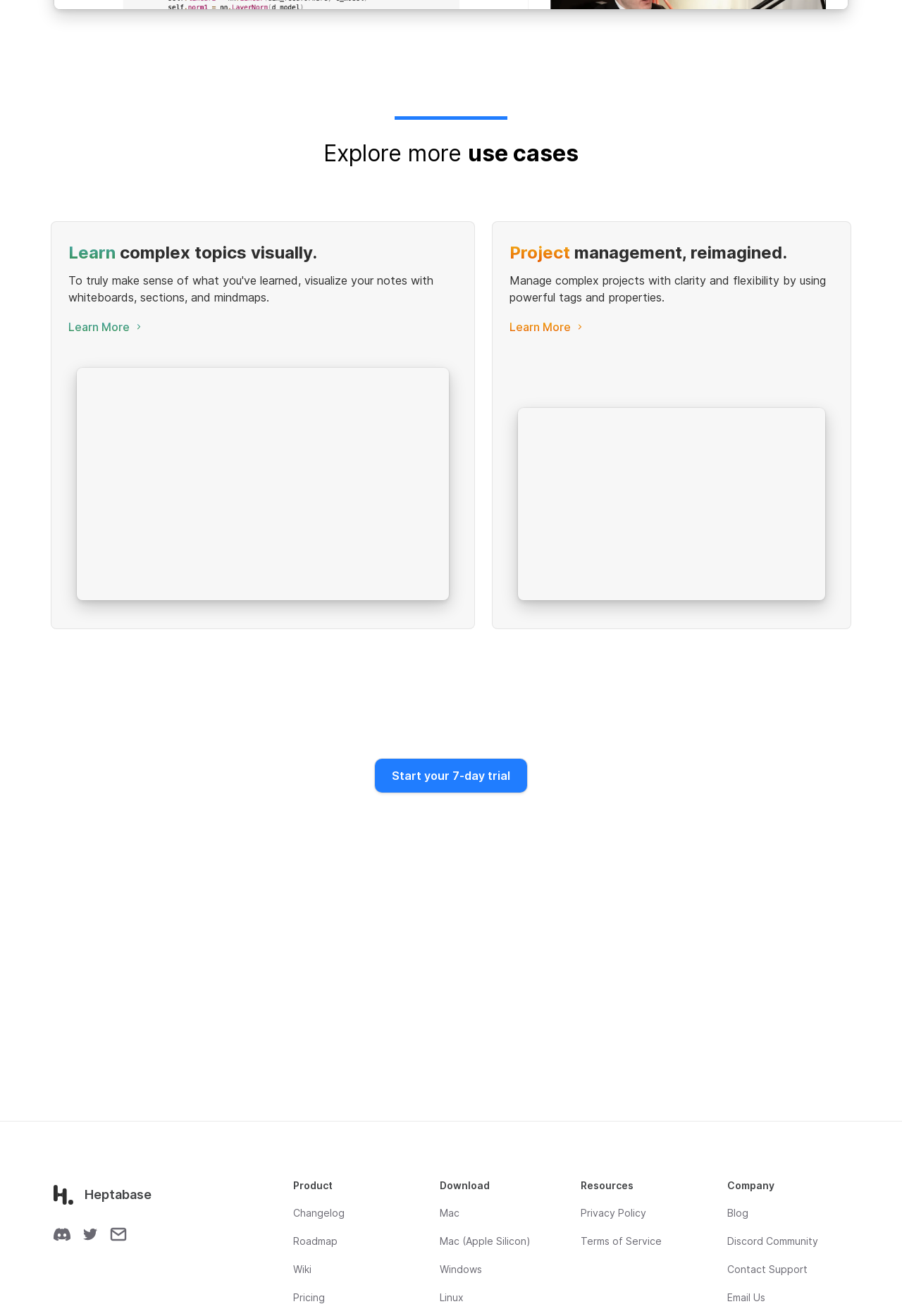Given the element description "Email Us" in the screenshot, predict the bounding box coordinates of that UI element.

[0.806, 0.981, 0.848, 0.991]